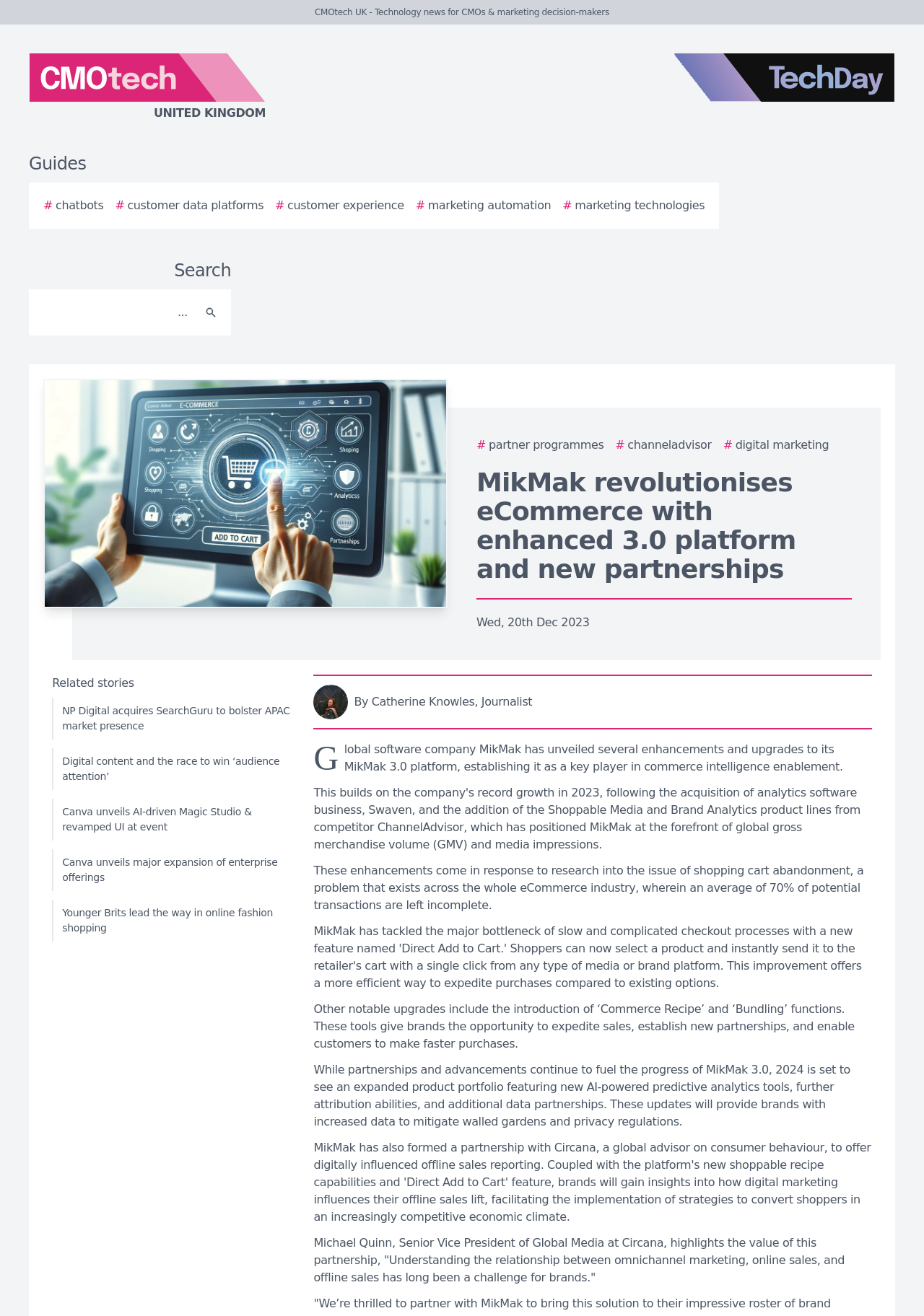Locate the bounding box coordinates of the area you need to click to fulfill this instruction: 'Search for something'. The coordinates must be in the form of four float numbers ranging from 0 to 1: [left, top, right, bottom].

[0.038, 0.224, 0.212, 0.251]